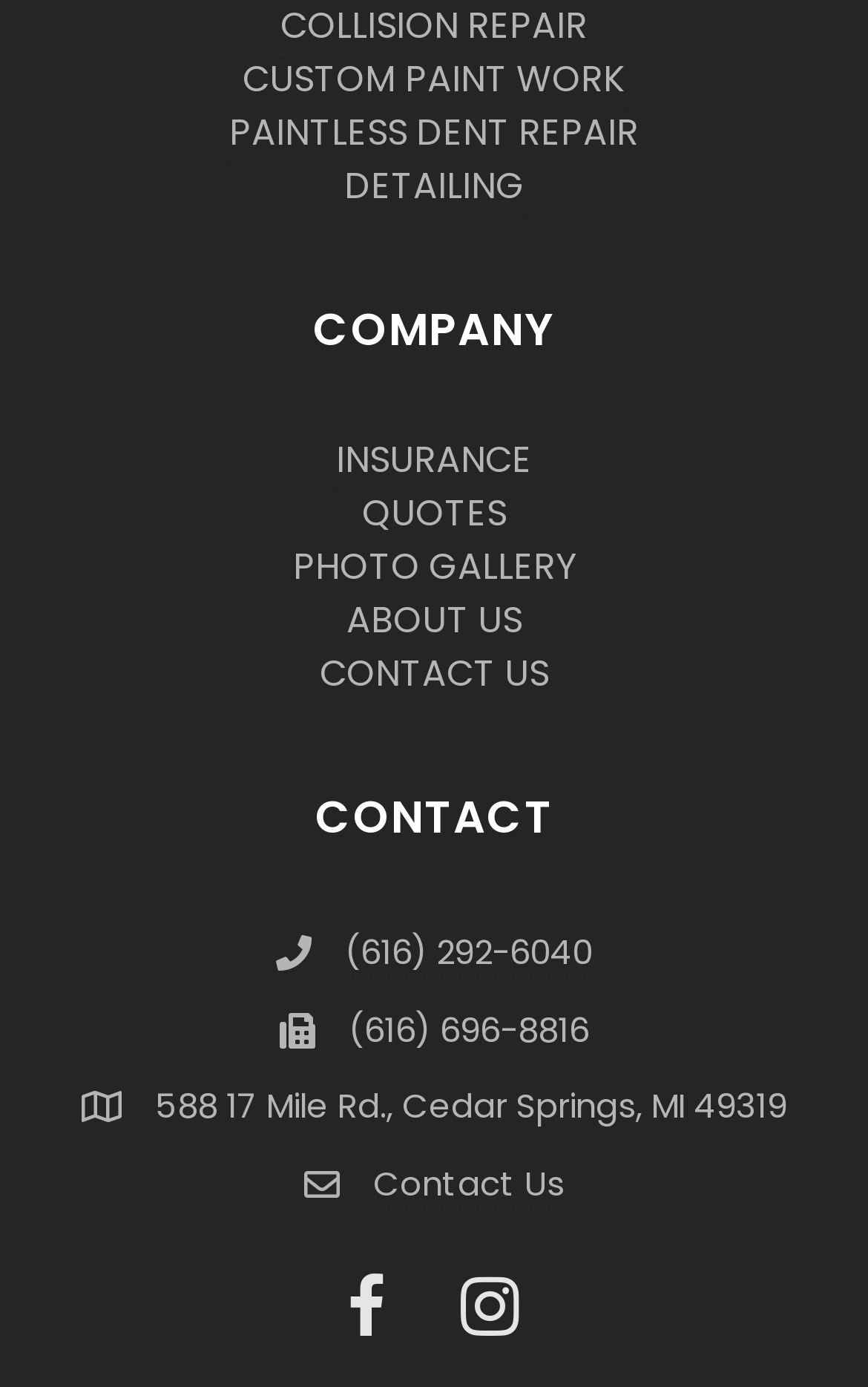What social media platforms does the company have?
We need a detailed and meticulous answer to the question.

I found the social media links by examining the links at the bottom of the webpage, which point to the company's Facebook and Instagram pages.